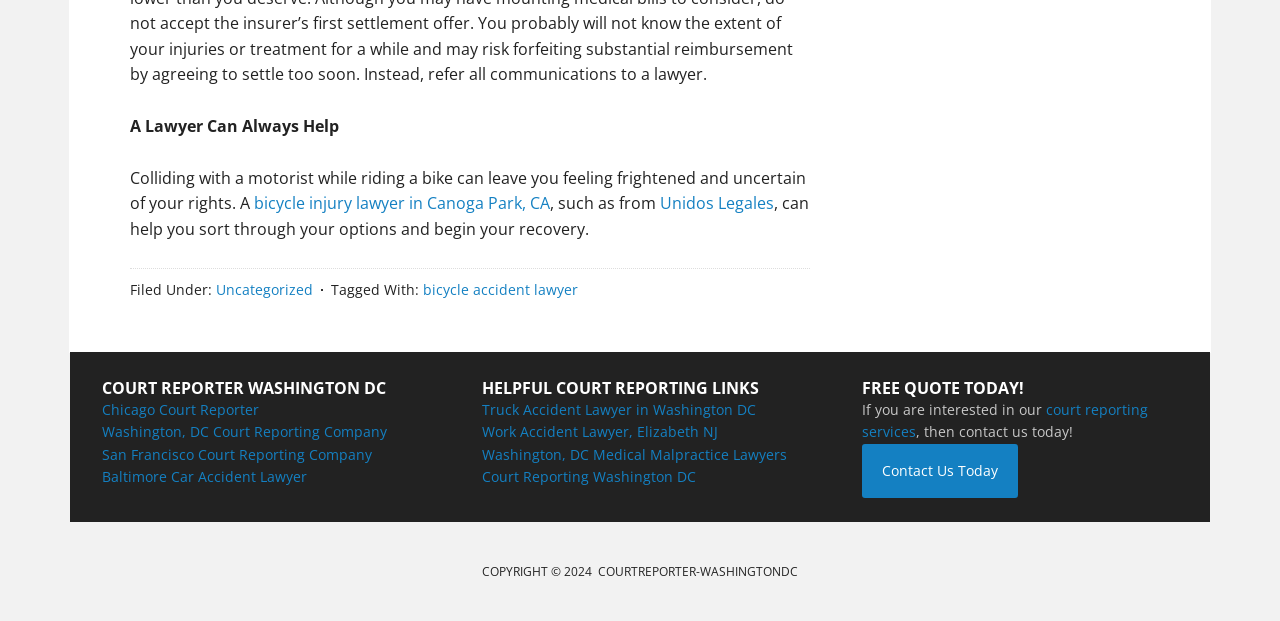Kindly determine the bounding box coordinates for the clickable area to achieve the given instruction: "Read about Washington, DC Court Reporting Company".

[0.08, 0.68, 0.302, 0.71]